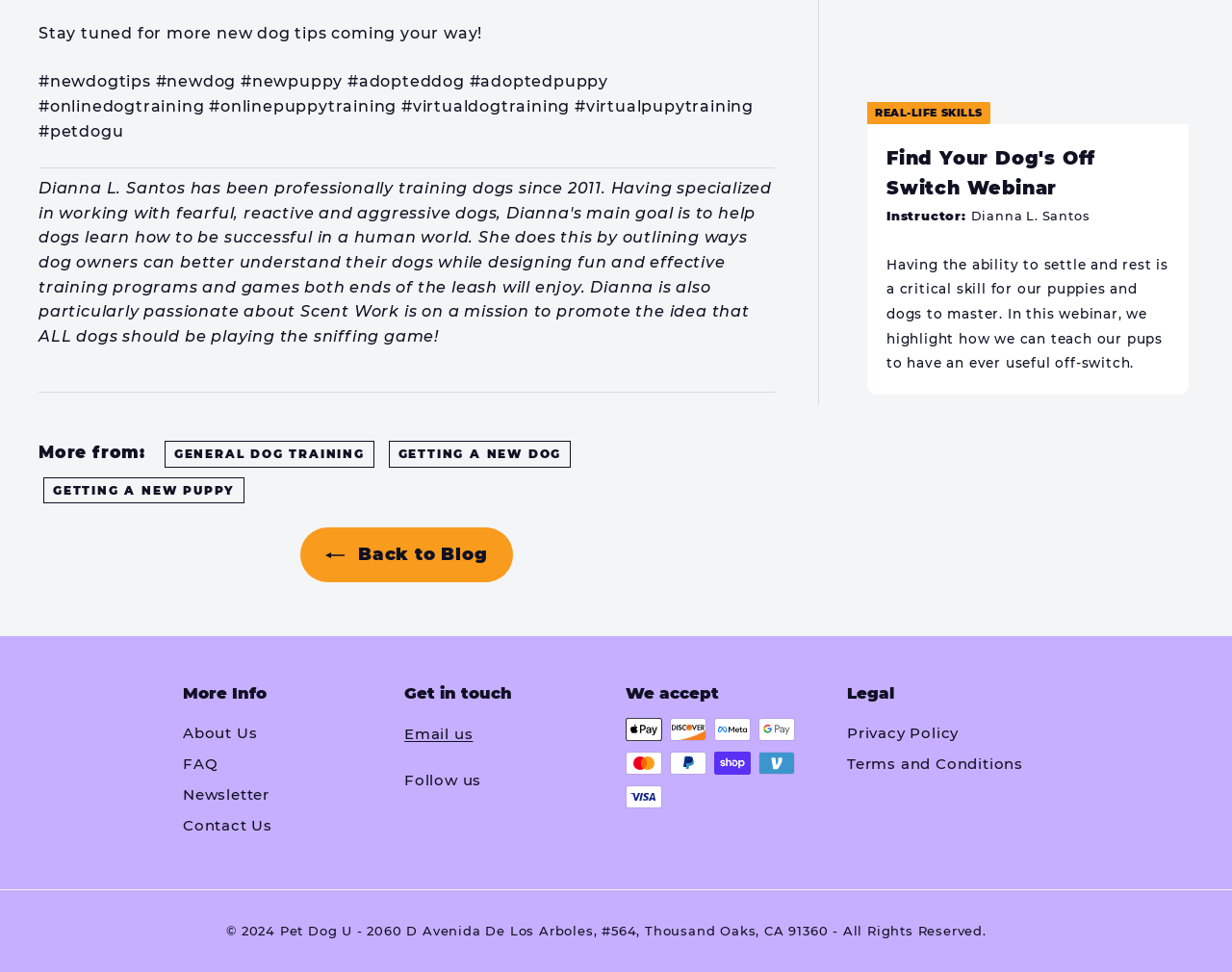Please provide a comprehensive answer to the question based on the screenshot: What payment methods are accepted?

I can see images of various payment methods, such as Apple Pay, Discover, Meta Pay, Google Pay, Mastercard, PayPal, Shop Pay, Venmo, and Visa. This suggests that the website accepts multiple payment methods.